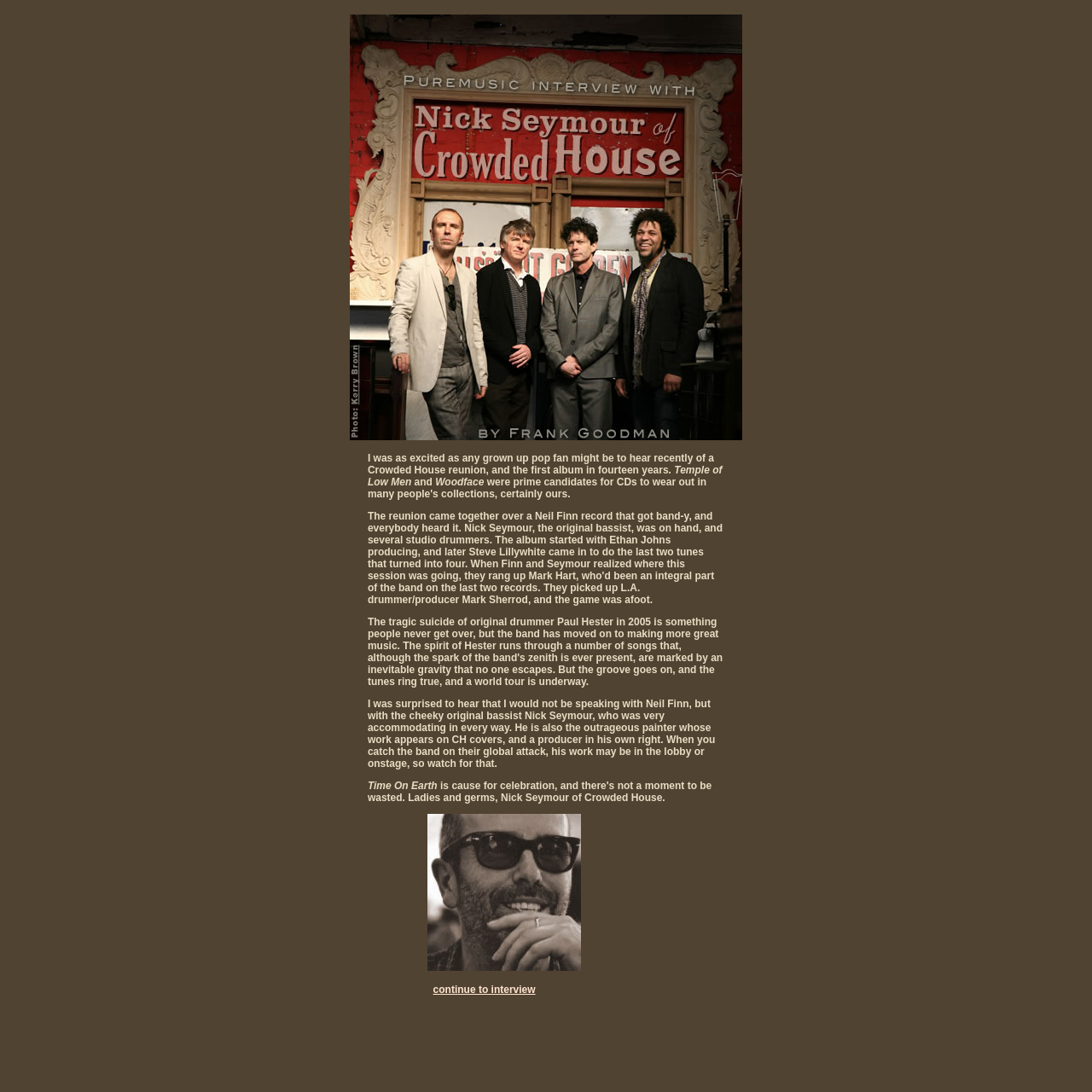Please predict the bounding box coordinates (top-left x, top-left y, bottom-right x, bottom-right y) for the UI element in the screenshot that fits the description: Home

None